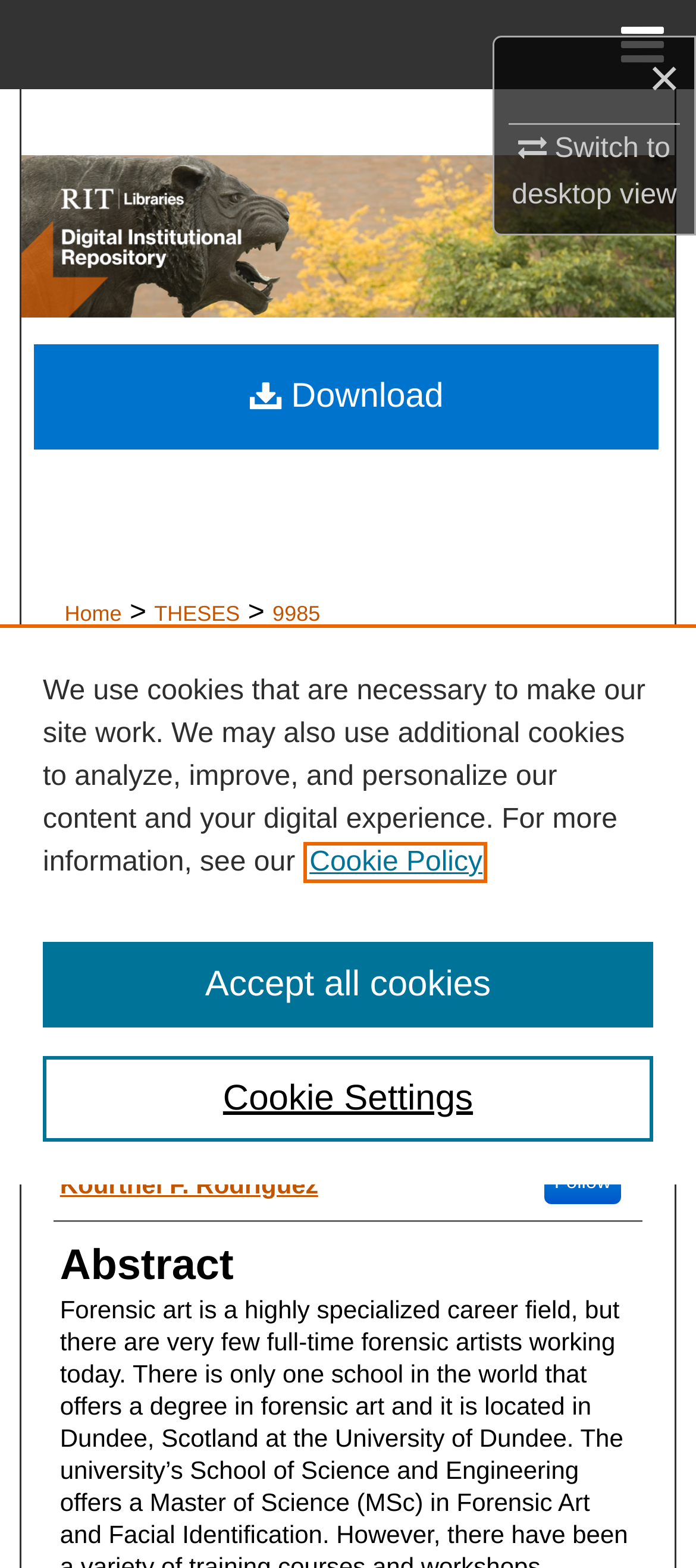What is the name of the author?
Can you offer a detailed and complete answer to this question?

I found the answer by looking at the 'Author' section, which is a heading element, and then I found the link element with the text 'Kourtnei F. Rodriguez' right below it.